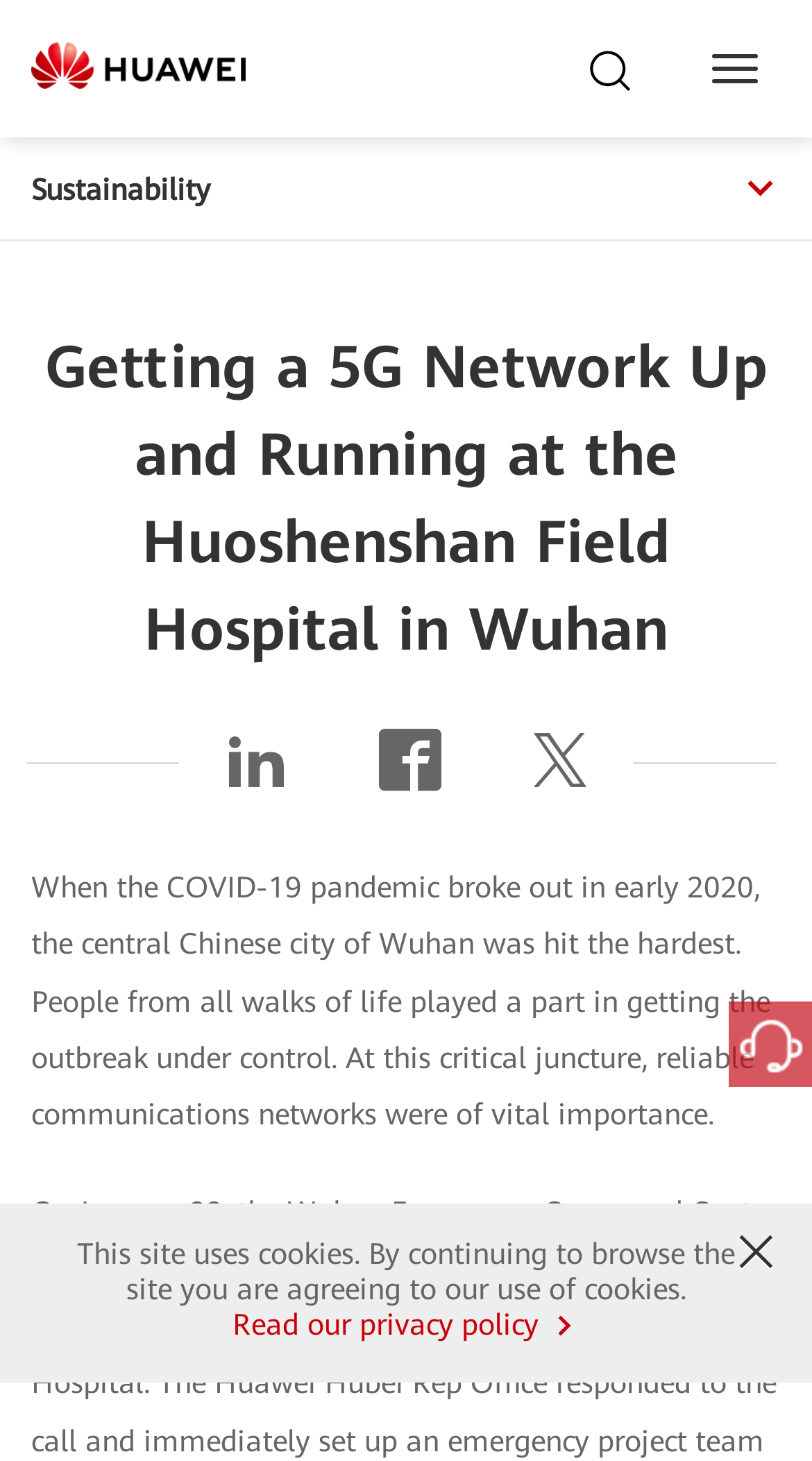Explain the webpage's layout and main content in detail.

The webpage is about Huawei's efforts in deploying a 5G network emergency base station at the Fire God Mountain hospital in Wuhan, supporting remote consultation and monitoring during the COVID-19 pandemic. 

At the top of the page, there is a Huawei logo on the left, accompanied by a navigation toggle button on the right. Below the logo, there are several links, including "Sustainability" and others, which are part of the main navigation menu. 

The main title of the page, "Getting a 5G Network Up and Running at the Huoshenshan Field Hospital in Wuhan", is prominently displayed in the middle of the top section. 

On the top right corner, there is a section with three social media links, including Twitter, and two other icons. 

Below the title, there is a paragraph of text describing the situation in Wuhan during the COVID-19 pandemic and the importance of reliable communications networks. 

On the right side of the page, near the bottom, there is an image related to online services. 

At the very bottom of the page, there is a notice about the site using cookies, along with a link to read the privacy policy.